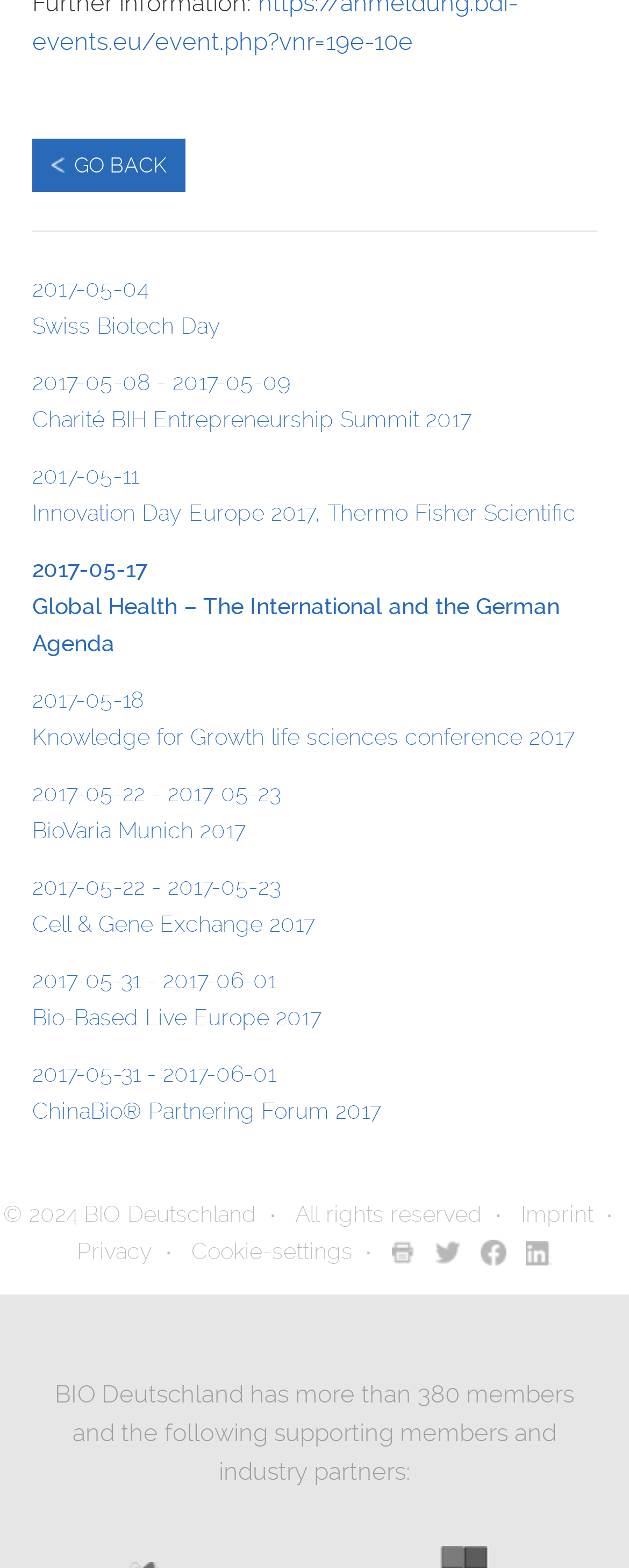Show the bounding box coordinates for the HTML element described as: "Go back".

[0.051, 0.088, 0.295, 0.122]